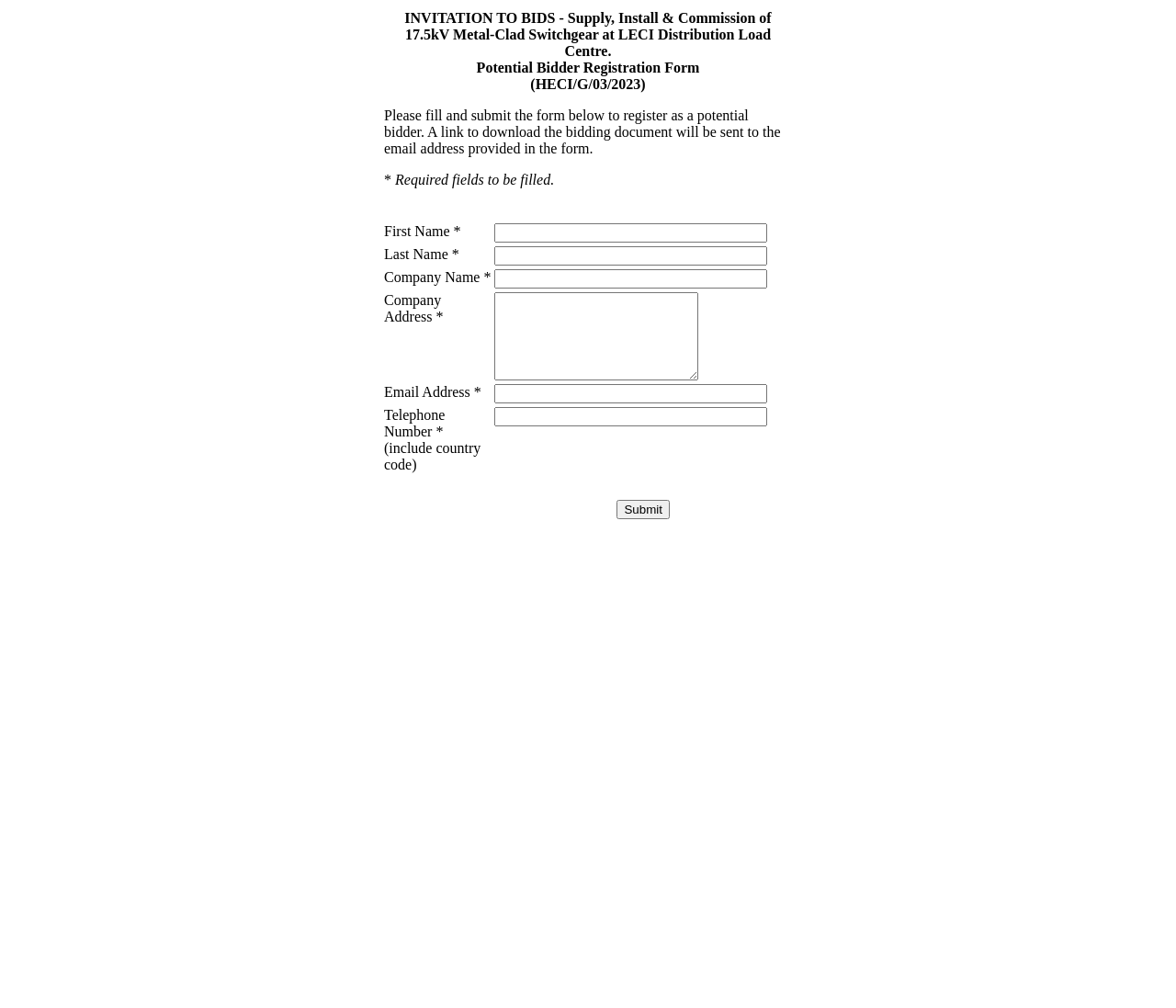How many fields are required to be filled?
Examine the webpage screenshot and provide an in-depth answer to the question.

The form has six fields marked with an asterisk (*) indicating they are required to be filled, namely First Name, Last Name, Company Name, Company Address, Email Address, and Telephone Number.